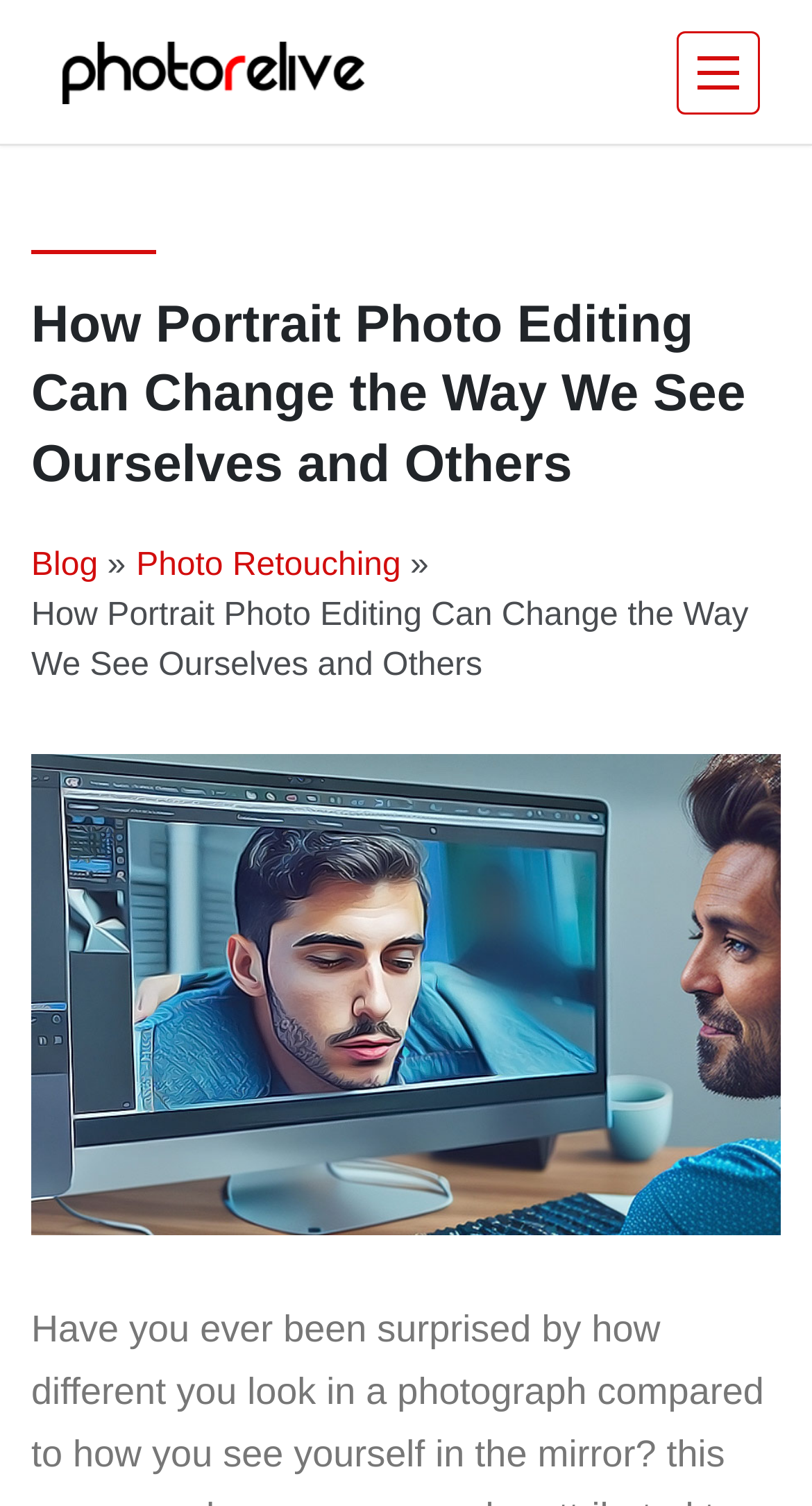Is the navigation menu expanded?
Provide a short answer using one word or a brief phrase based on the image.

No